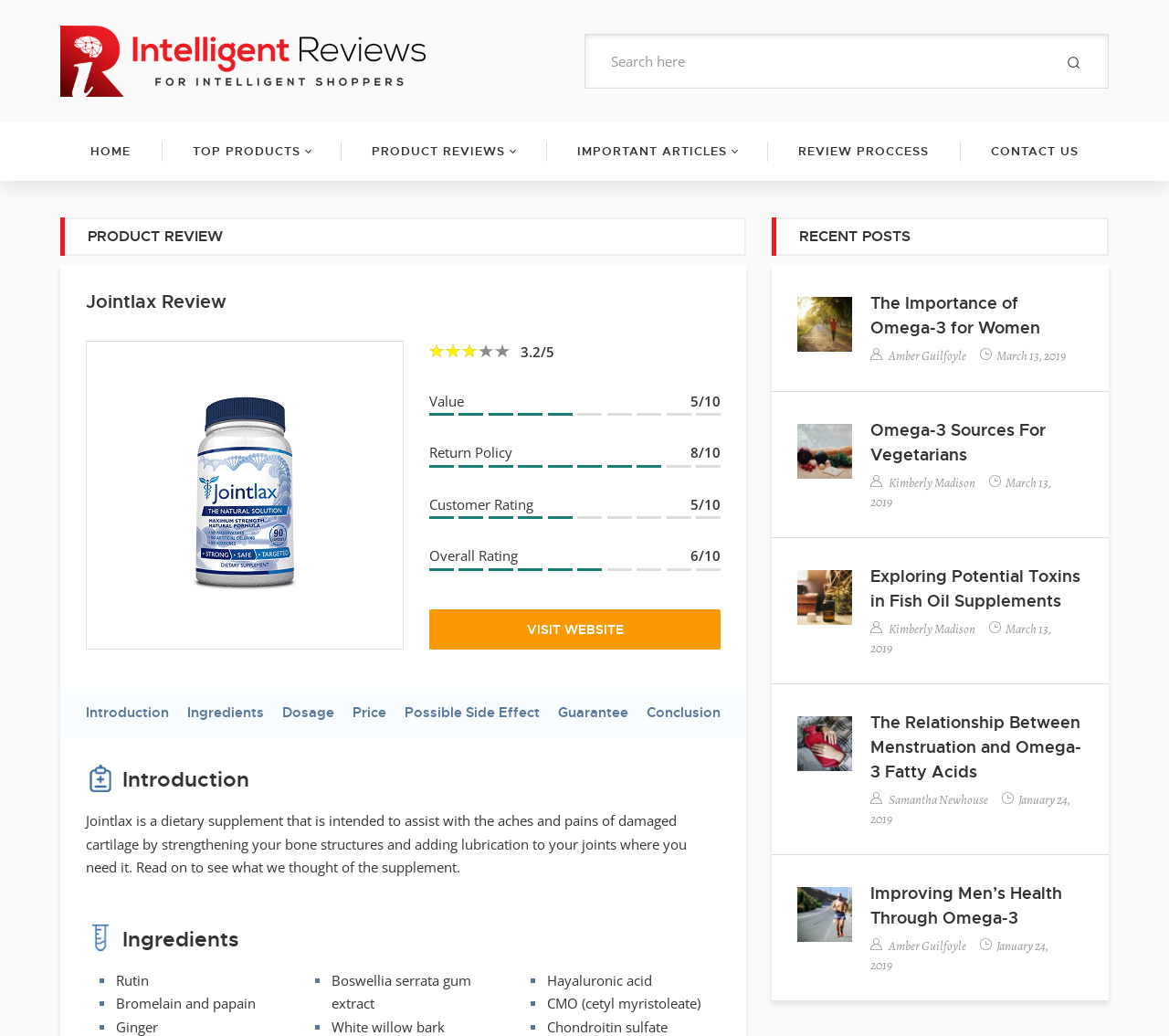Provide your answer in a single word or phrase: 
What is the author of the article 'The Importance of Omega-3 for Women'?

Amber Guilfoyle